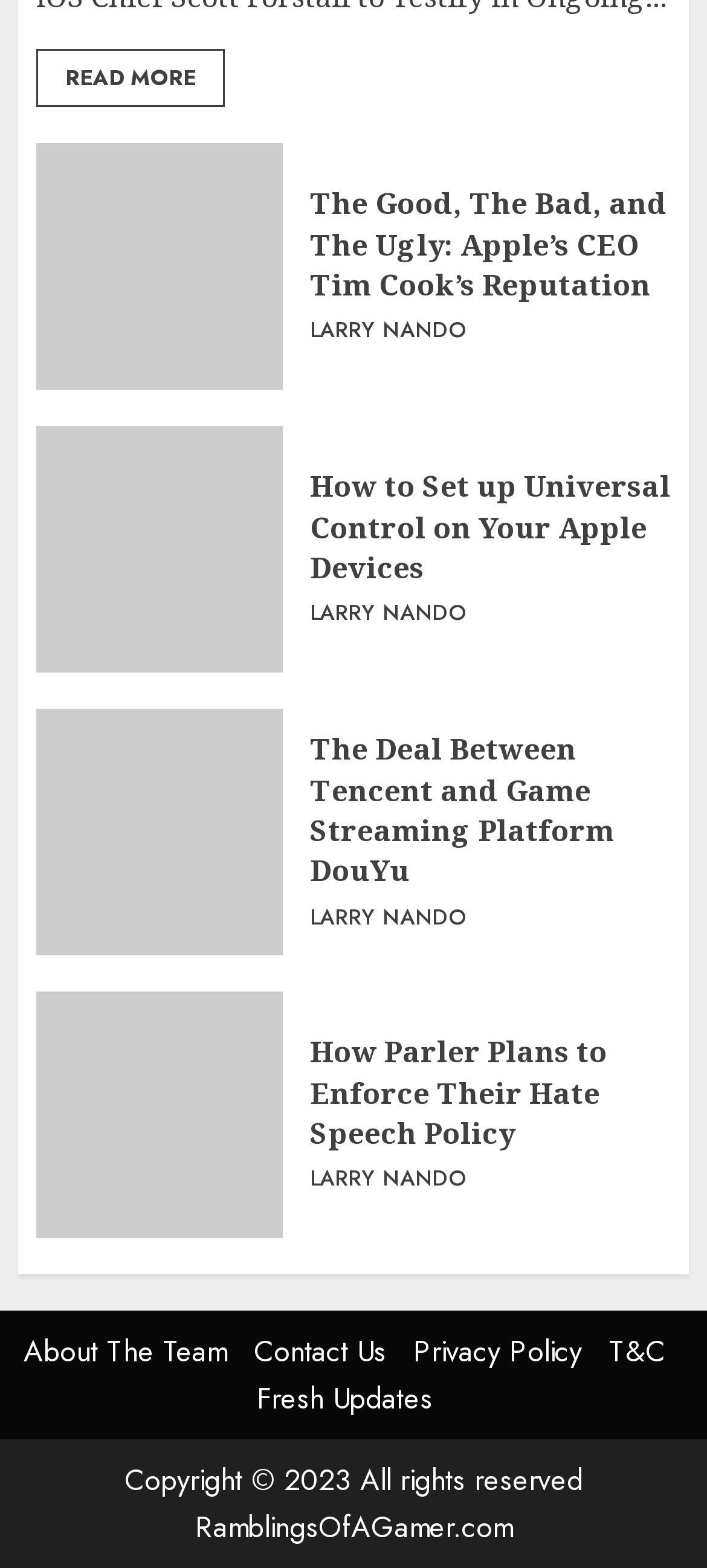Pinpoint the bounding box coordinates for the area that should be clicked to perform the following instruction: "Learn how to set up Universal Control on Apple devices".

[0.051, 0.272, 0.4, 0.429]